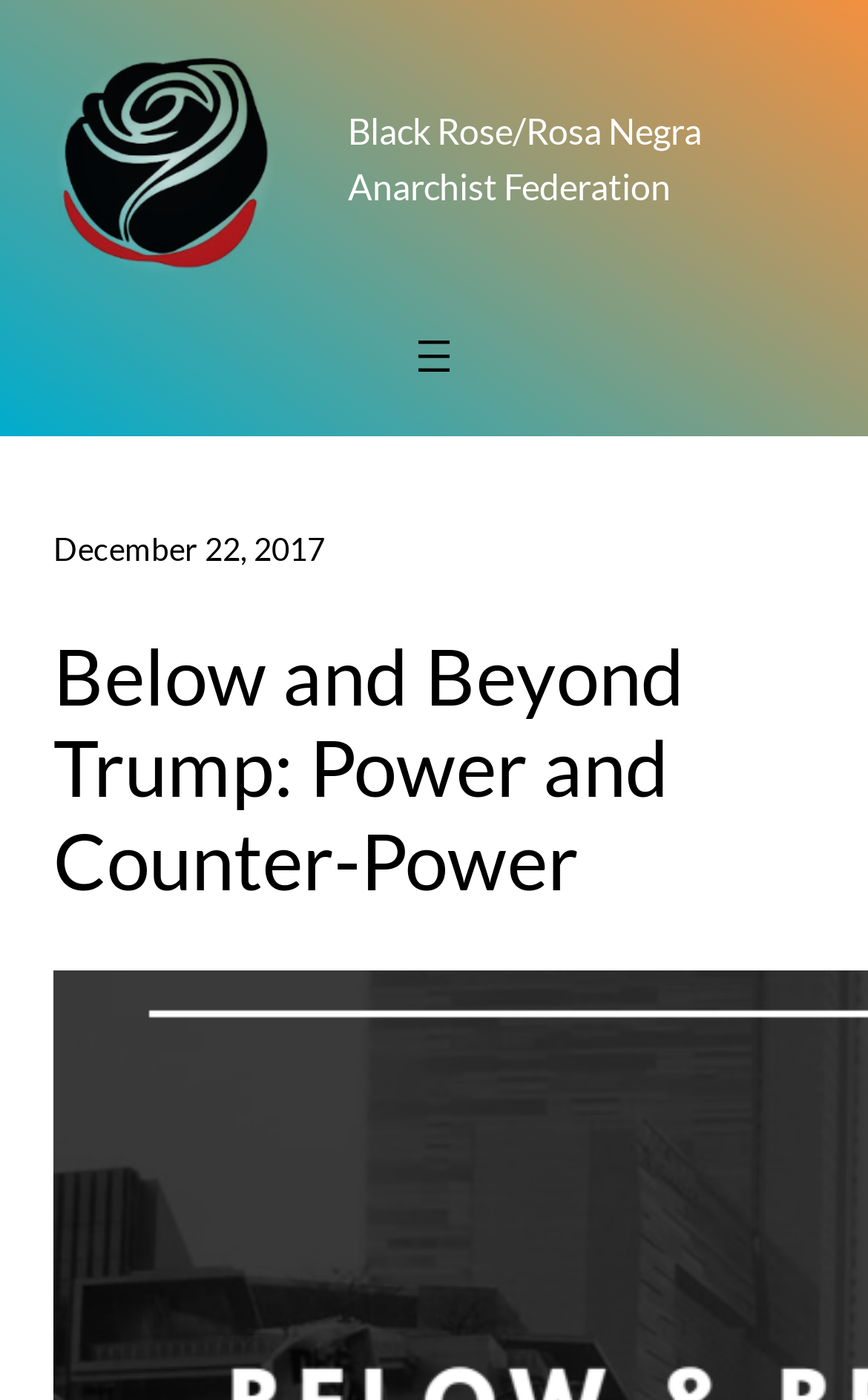Please provide a comprehensive answer to the question based on the screenshot: What is the purpose of the button with an image?

I found the answer by looking at the button element on the webpage, which has a popup dialog and an image, and its text is 'Open menu'.